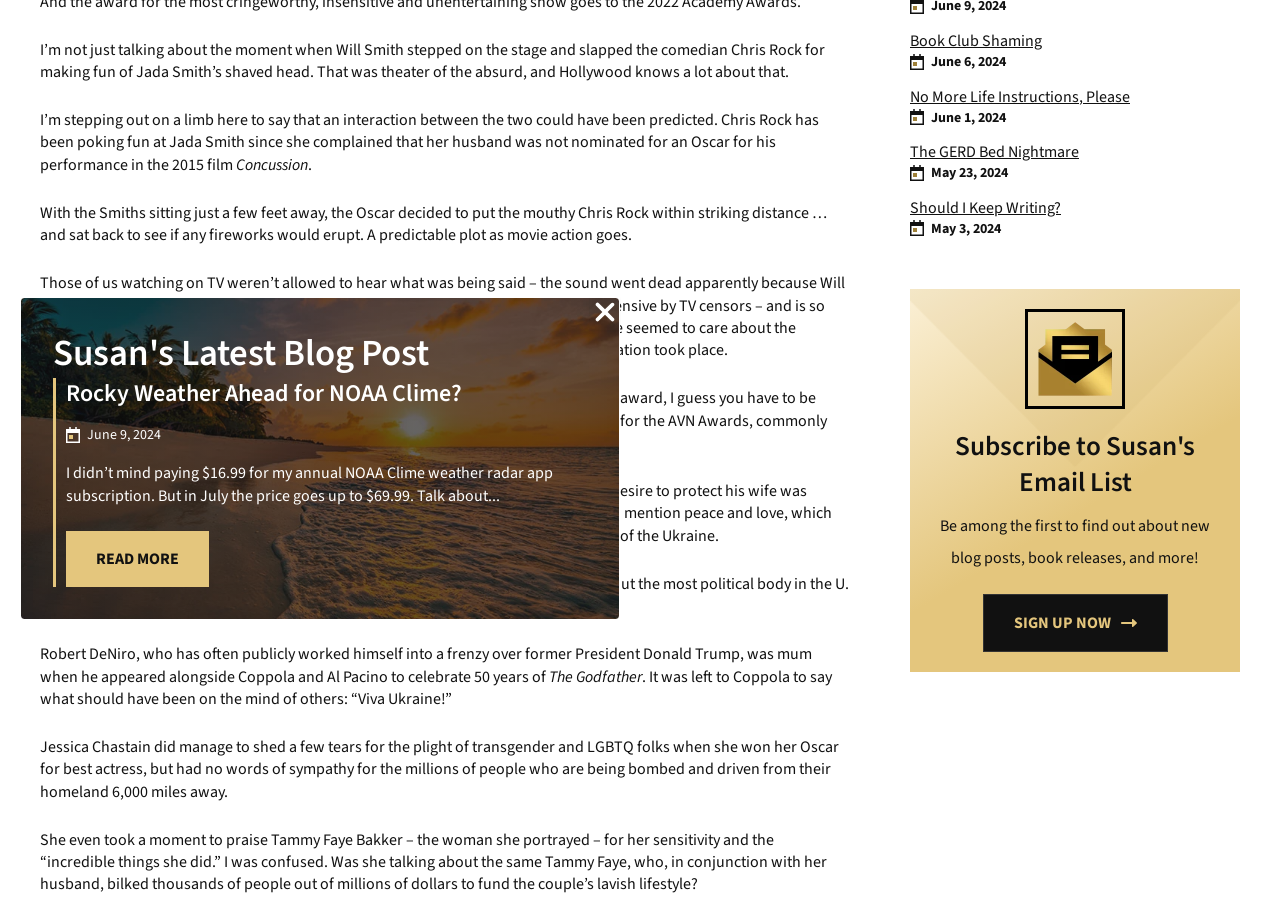Find the bounding box coordinates for the HTML element described in this sentence: "No More Life Instructions, Please". Provide the coordinates as four float numbers between 0 and 1, in the format [left, top, right, bottom].

[0.711, 0.095, 0.883, 0.119]